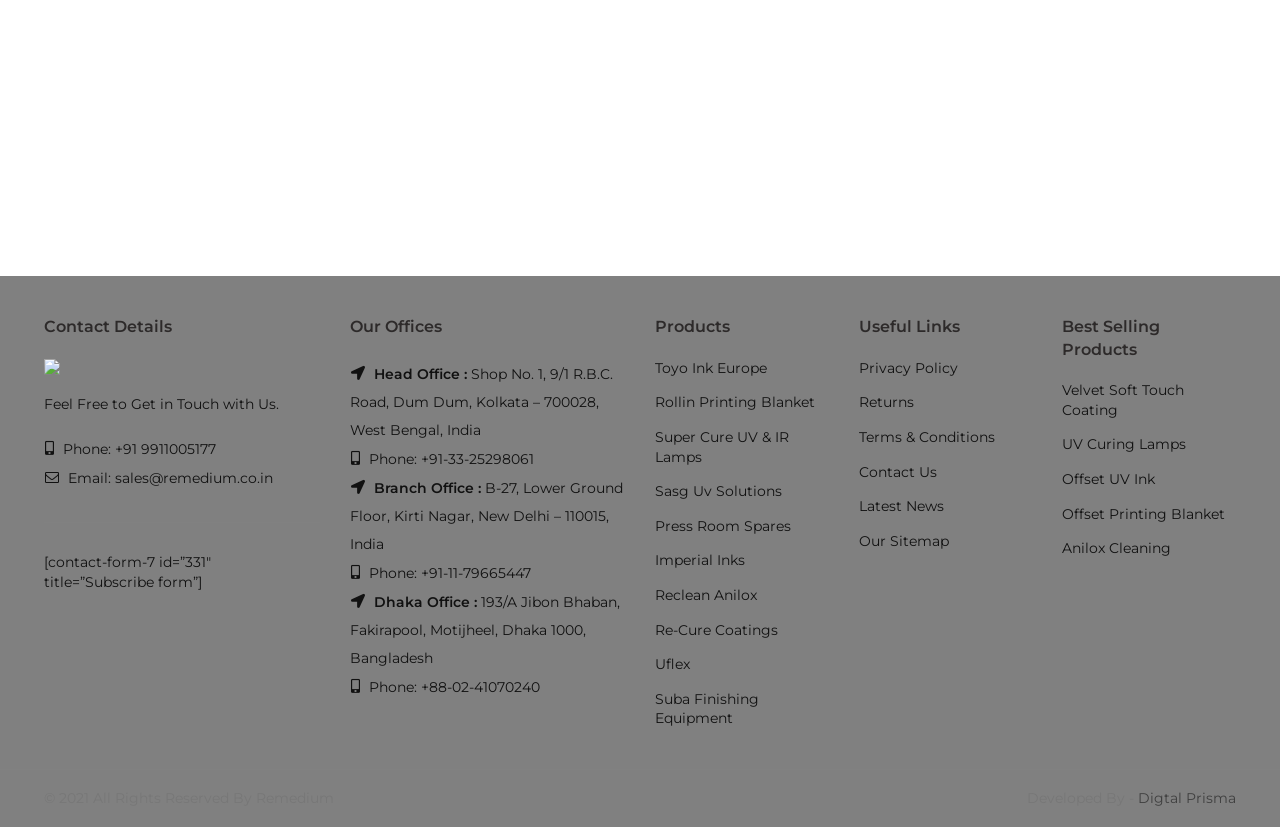Identify the bounding box coordinates for the UI element described as follows: Rollin Printing Blanket. Use the format (top-left x, top-left y, bottom-right x, bottom-right y) and ensure all values are floating point numbers between 0 and 1.

[0.512, 0.476, 0.637, 0.497]